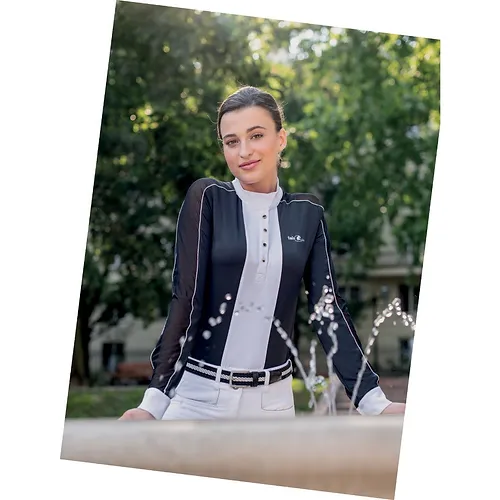Create a detailed narrative of what is happening in the image.

The image features a model showcasing the FairPlay Claire Long Sleeve Competition Shirt, designed to combine style and functionality. The shirt is elegantly tailored in a black and white color scheme, accentuated with metallic silver piping and silver press buttons. It features breathable mesh detailing from the back to the shoulders and down to the wrists, ensuring comfort and air circulation during wear. The model poses confidently, standing beside a fountain, conveying an air of sophistication and grace. This shirt is ideal for competitive riding or stylish casual wear, and can be paired seamlessly with various outfits due to its versatile design.